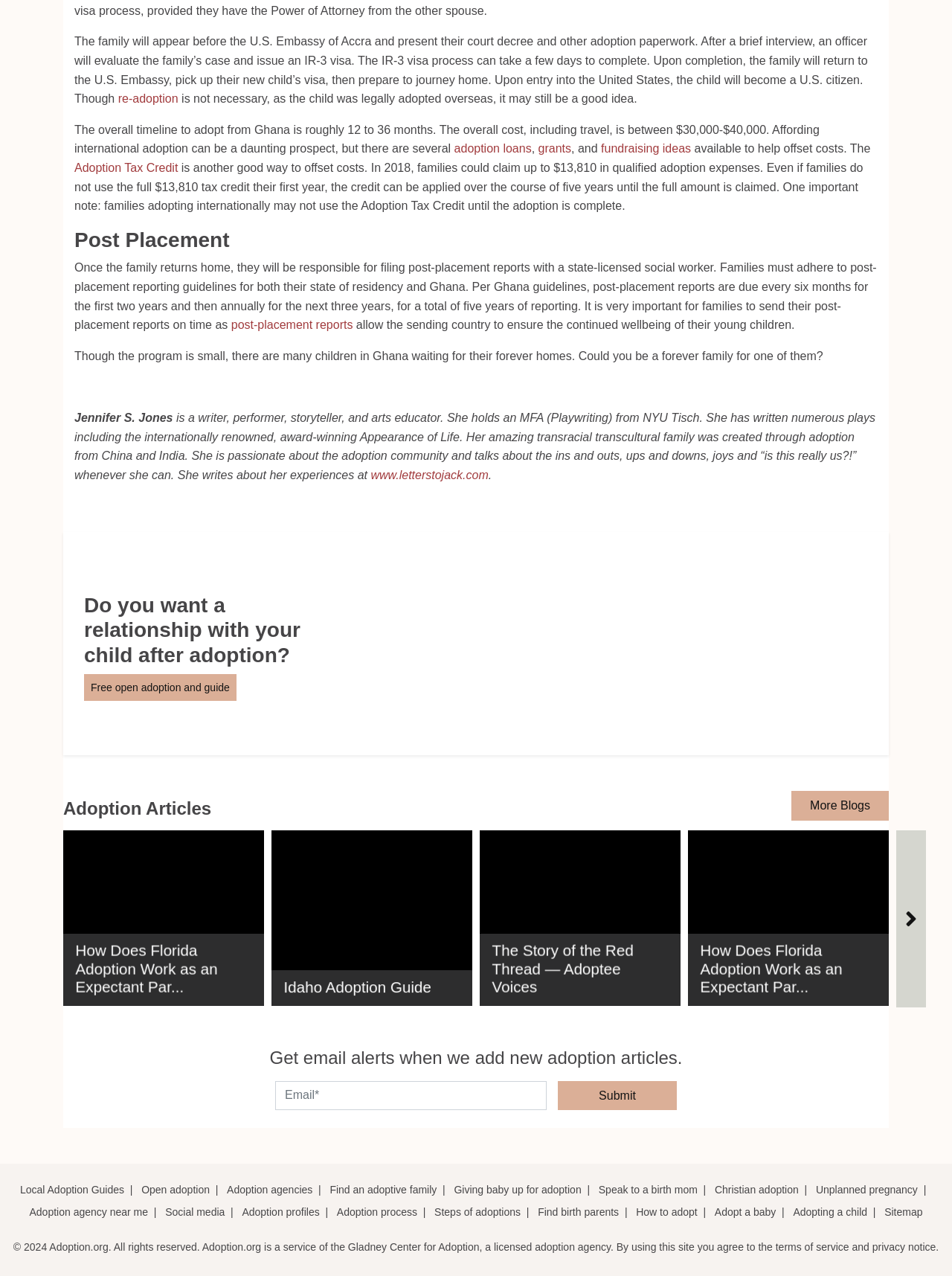Identify the bounding box for the given UI element using the description provided. Coordinates should be in the format (top-left x, top-left y, bottom-right x, bottom-right y) and must be between 0 and 1. Here is the description: Free open adoption and guide

[0.088, 0.528, 0.248, 0.549]